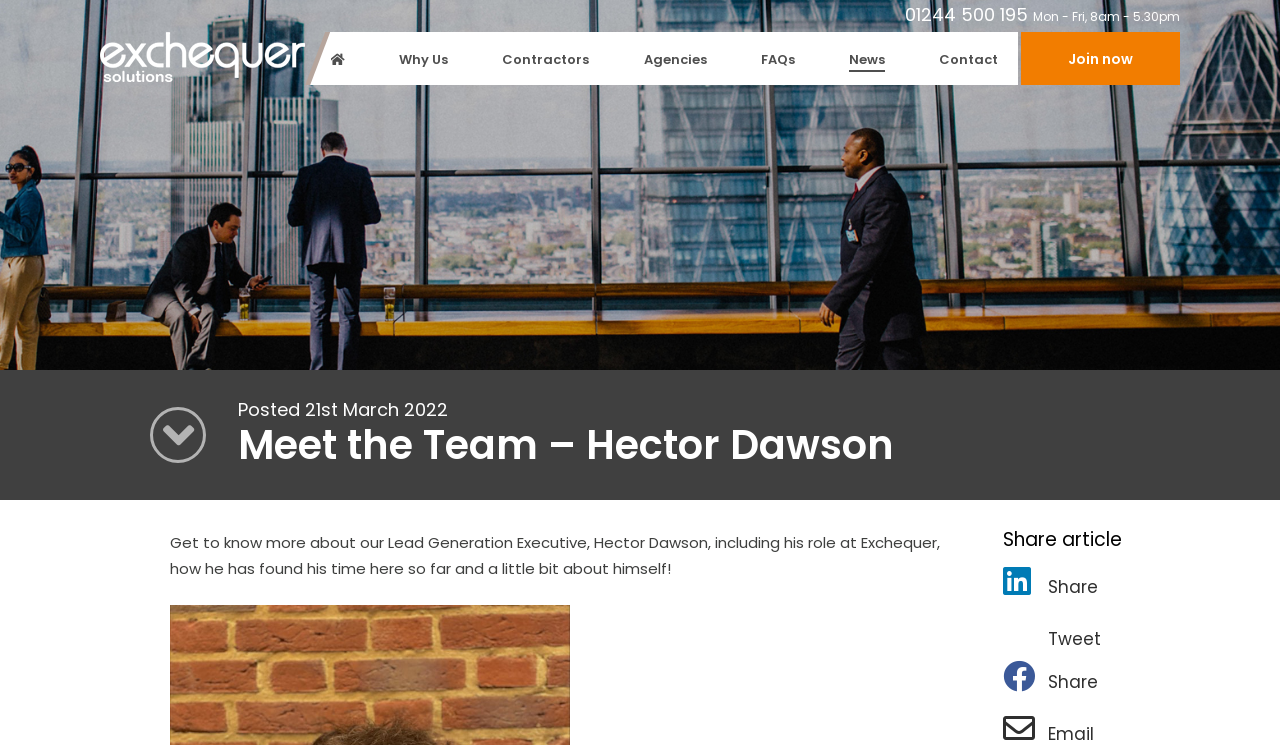Please find the bounding box coordinates in the format (top-left x, top-left y, bottom-right x, bottom-right y) for the given element description. Ensure the coordinates are floating point numbers between 0 and 1. Description: Agency brochure

[0.619, 0.155, 0.842, 0.507]